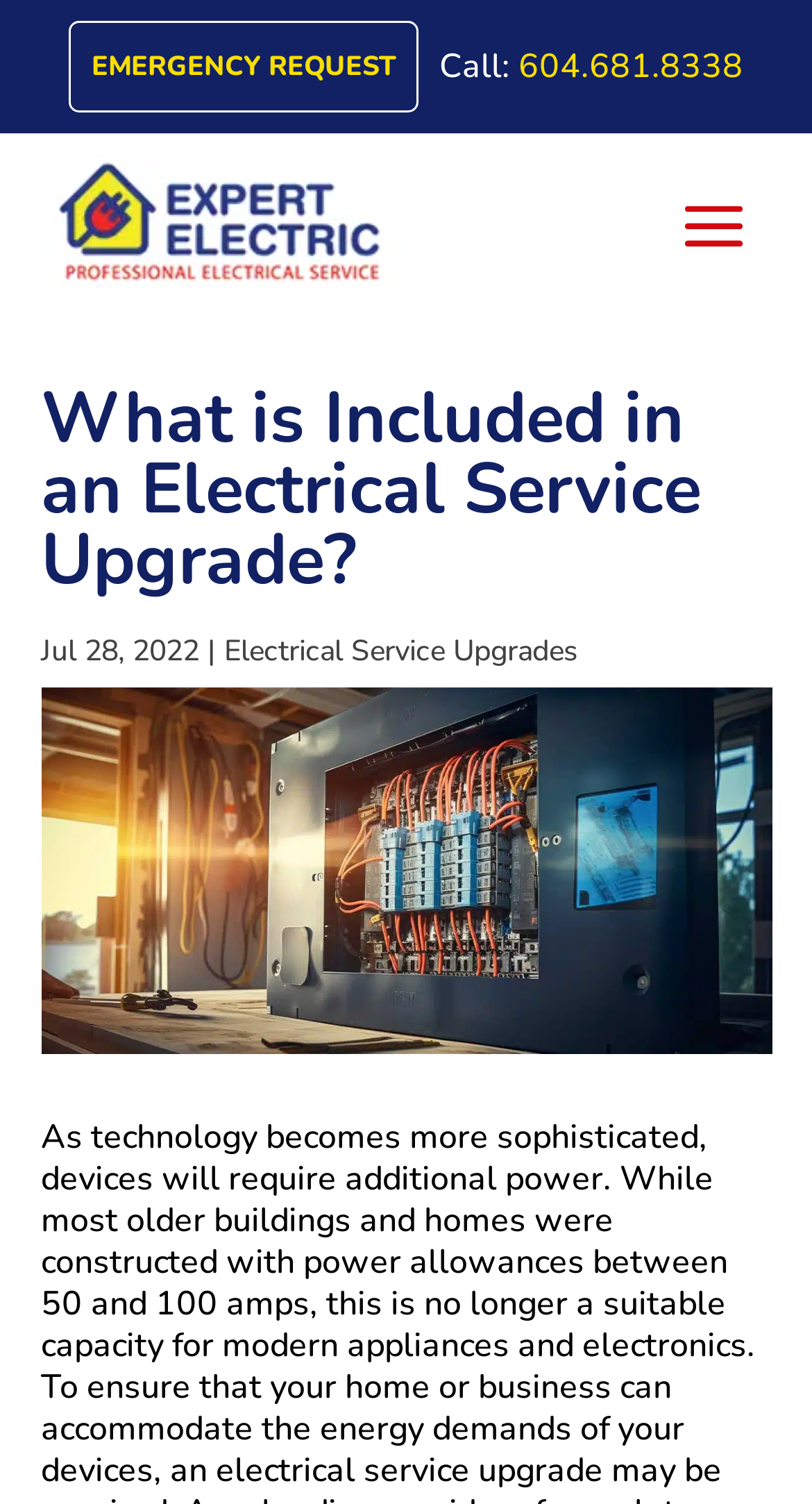What is the phone number to call for emergency requests?
Respond to the question with a single word or phrase according to the image.

604.681.8338